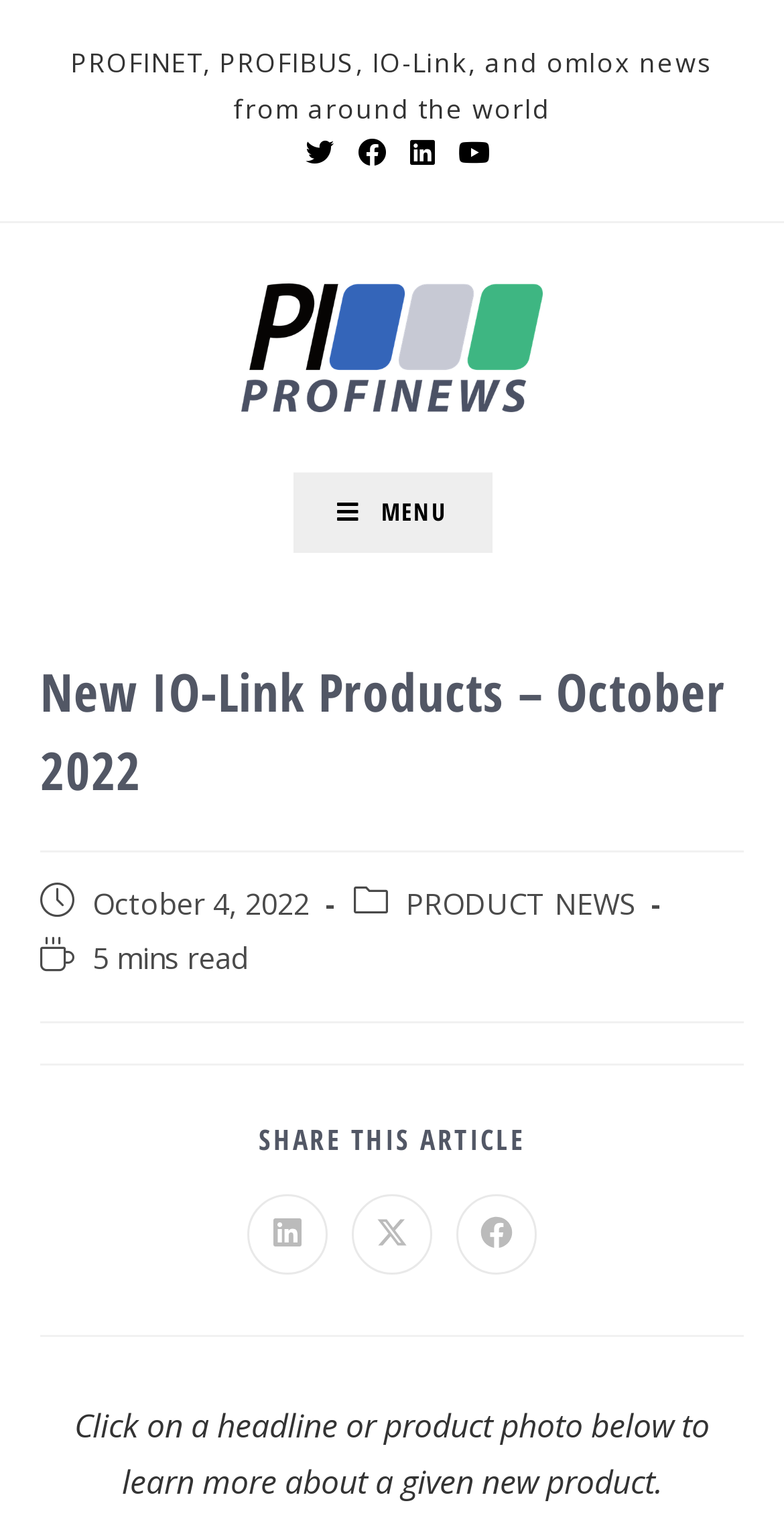Locate the bounding box coordinates of the clickable area needed to fulfill the instruction: "Read PRODUCT NEWS".

[0.518, 0.574, 0.81, 0.599]